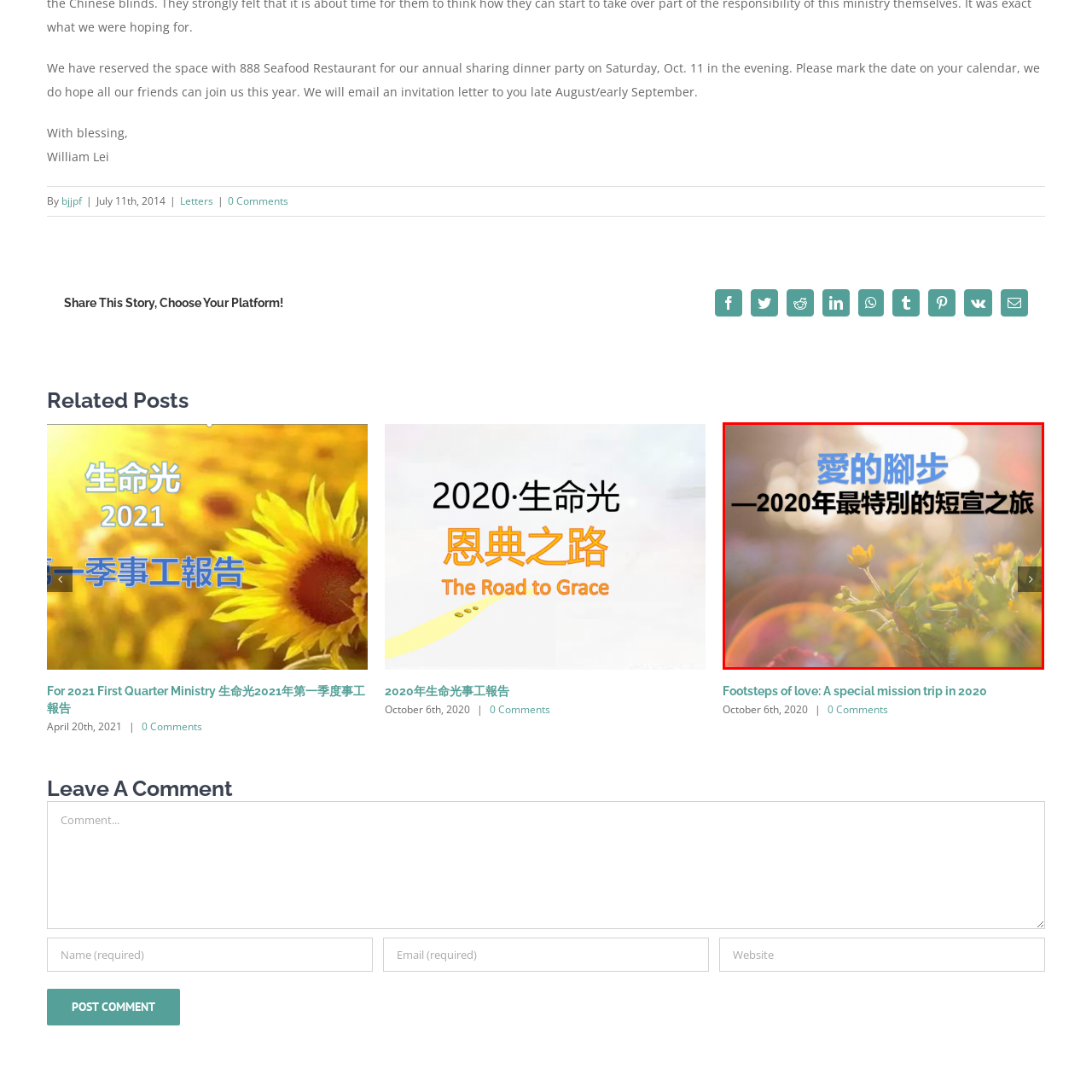What is the atmosphere of the image?
Focus on the section of the image encased in the red bounding box and provide a detailed answer based on the visual details you find.

The soft sunlight filtering through the lush greenery adds a warm glow to the image, creating an inviting and hopeful atmosphere that complements the theme of love and community service.